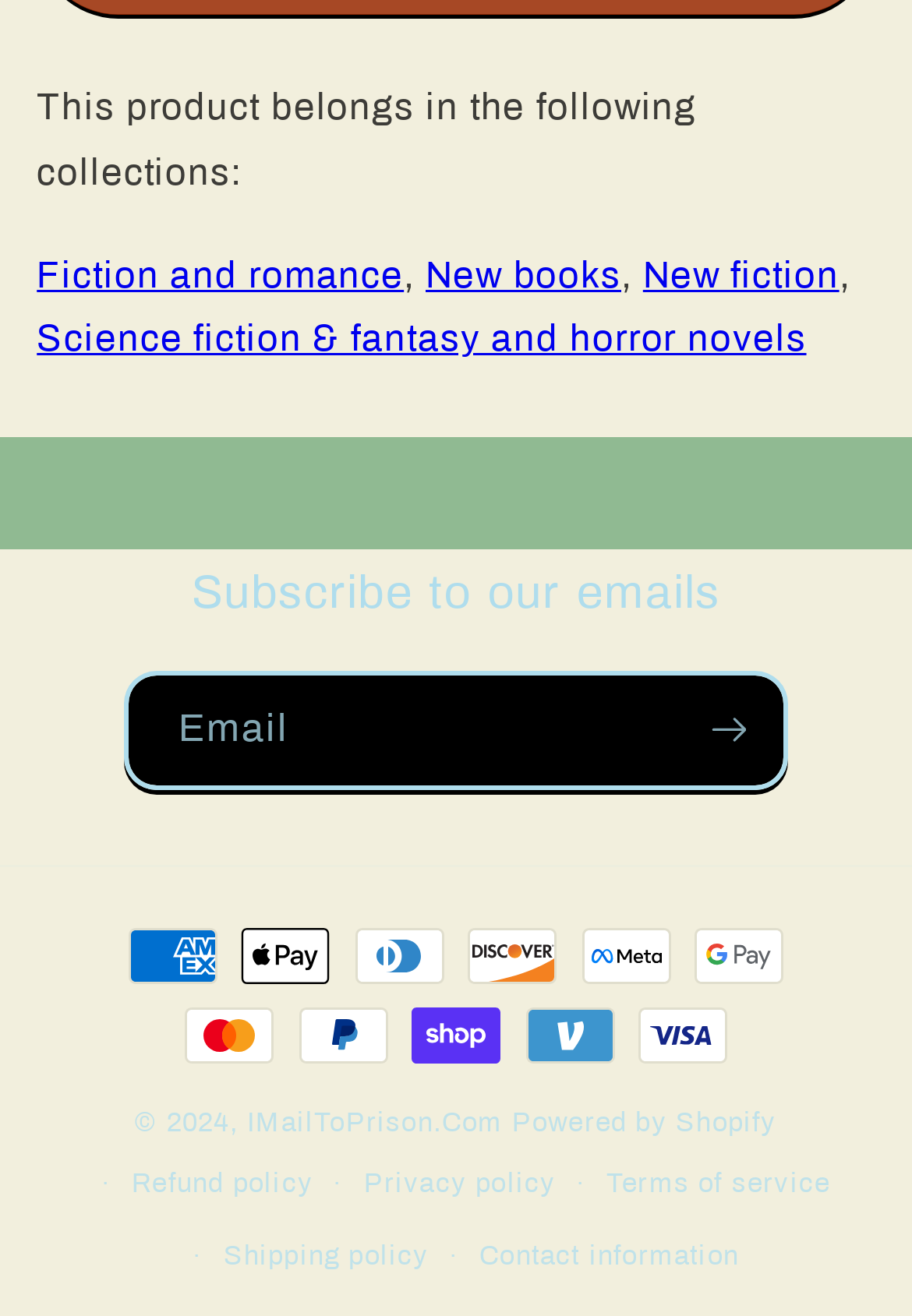Pinpoint the bounding box coordinates of the clickable area necessary to execute the following instruction: "Enter email address". The coordinates should be given as four float numbers between 0 and 1, namely [left, top, right, bottom].

[0.142, 0.513, 0.858, 0.597]